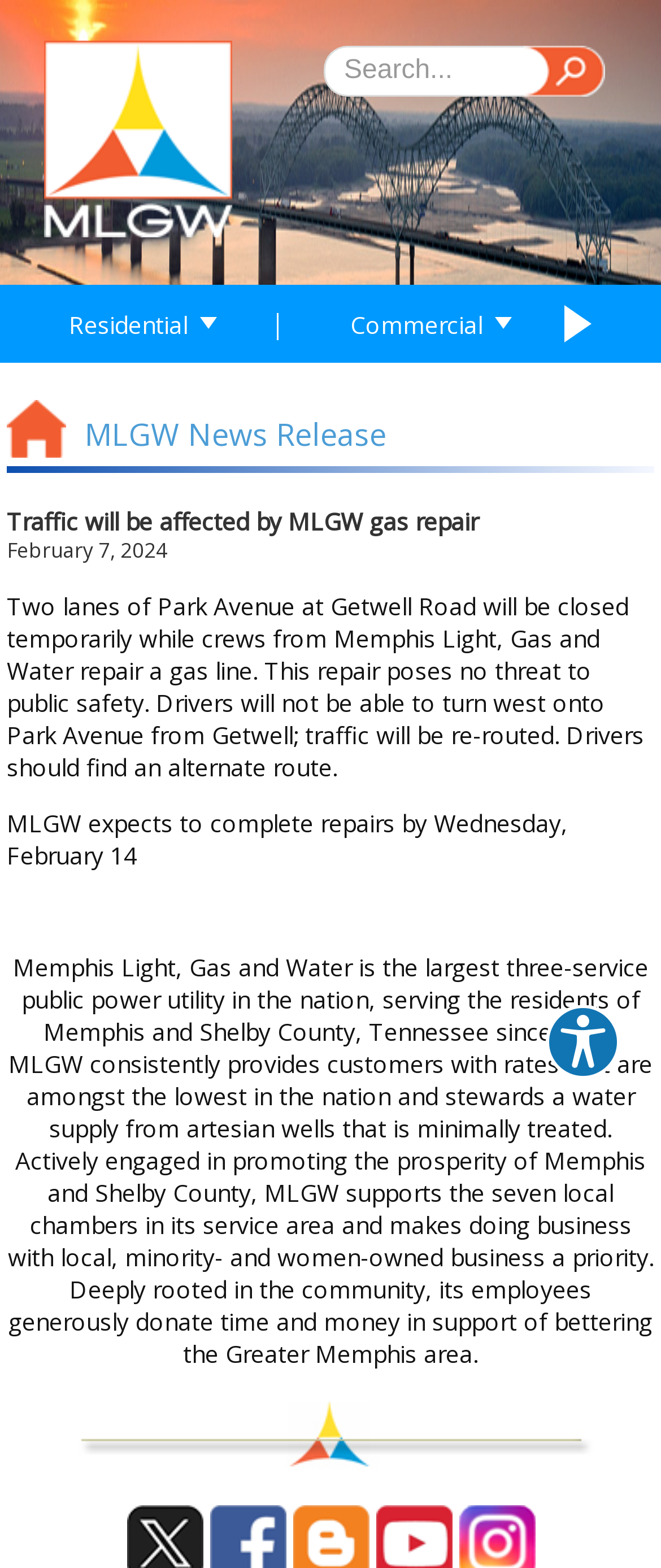What is the purpose of the MLGW gas repair?
Please provide a single word or phrase as your answer based on the screenshot.

Repair a gas line